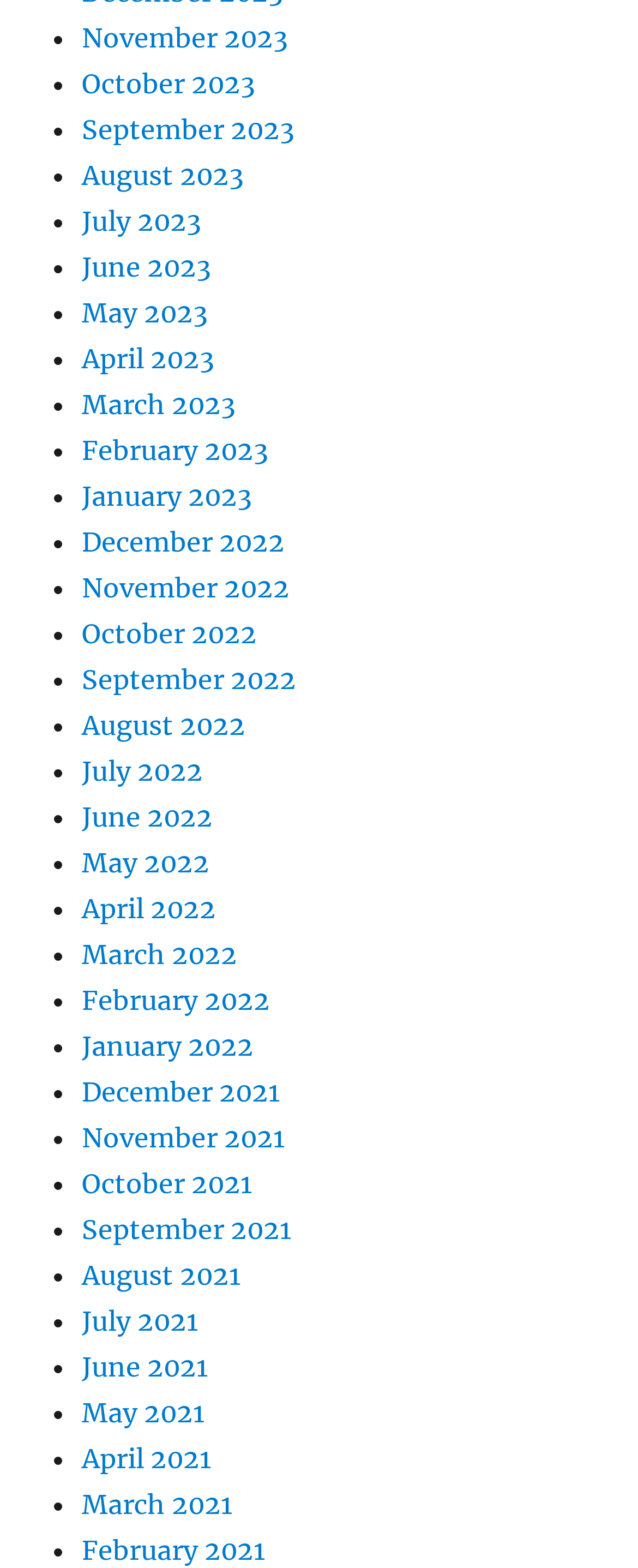Identify the bounding box coordinates of the section that should be clicked to achieve the task described: "View September 2021".

[0.128, 0.773, 0.456, 0.794]